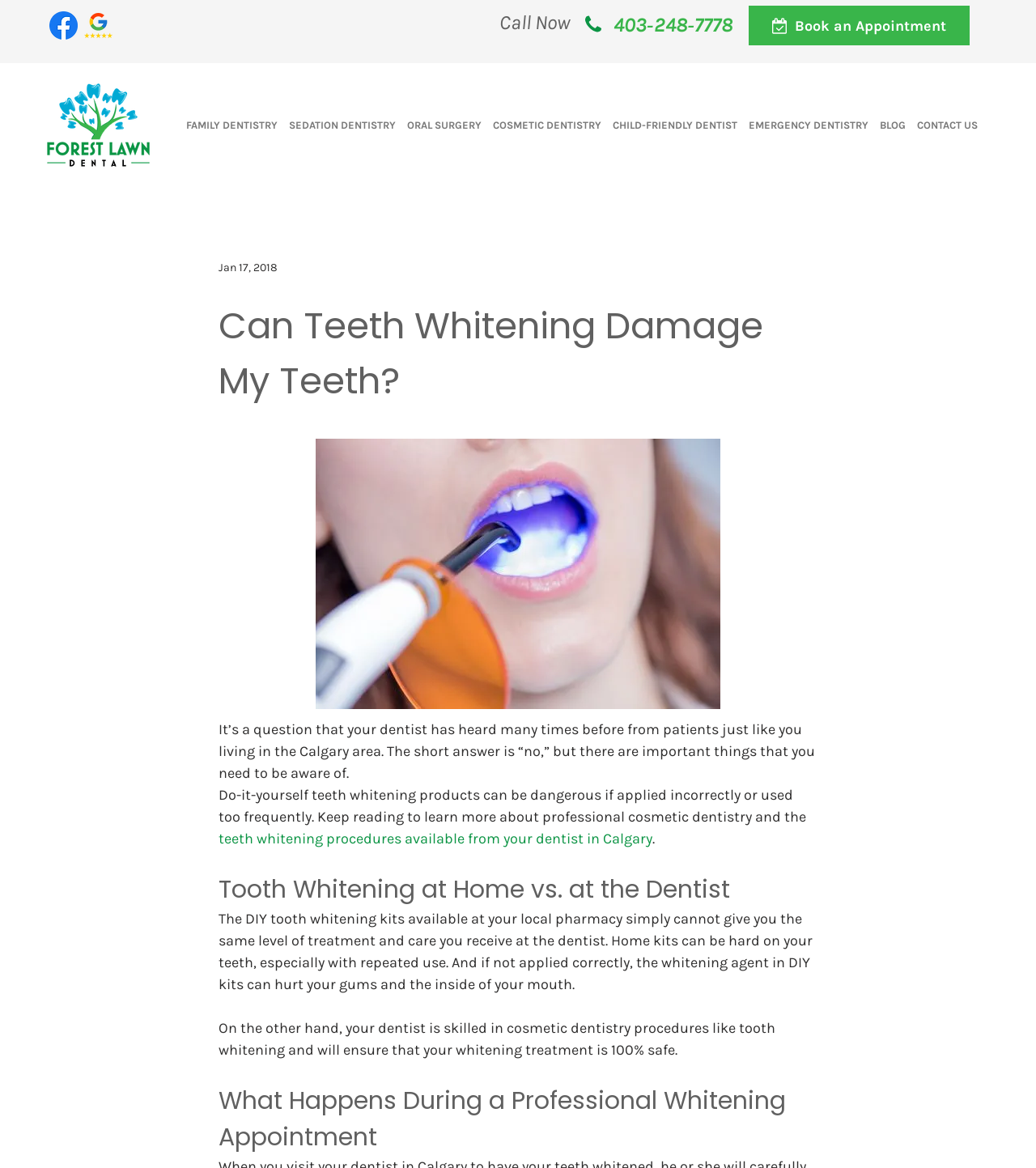Find the bounding box coordinates of the element to click in order to complete this instruction: "Call the phone number". The bounding box coordinates must be four float numbers between 0 and 1, denoted as [left, top, right, bottom].

[0.592, 0.011, 0.708, 0.031]